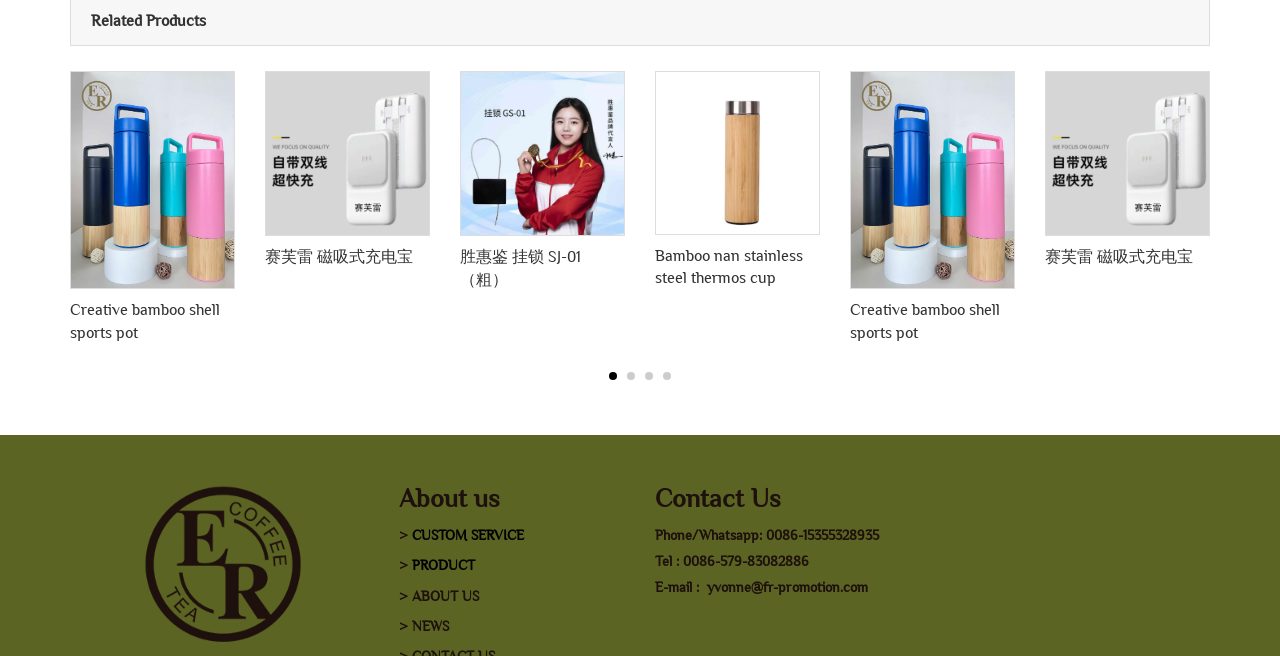Please identify the bounding box coordinates for the region that you need to click to follow this instruction: "Send an email to info@lancdollars.org".

None